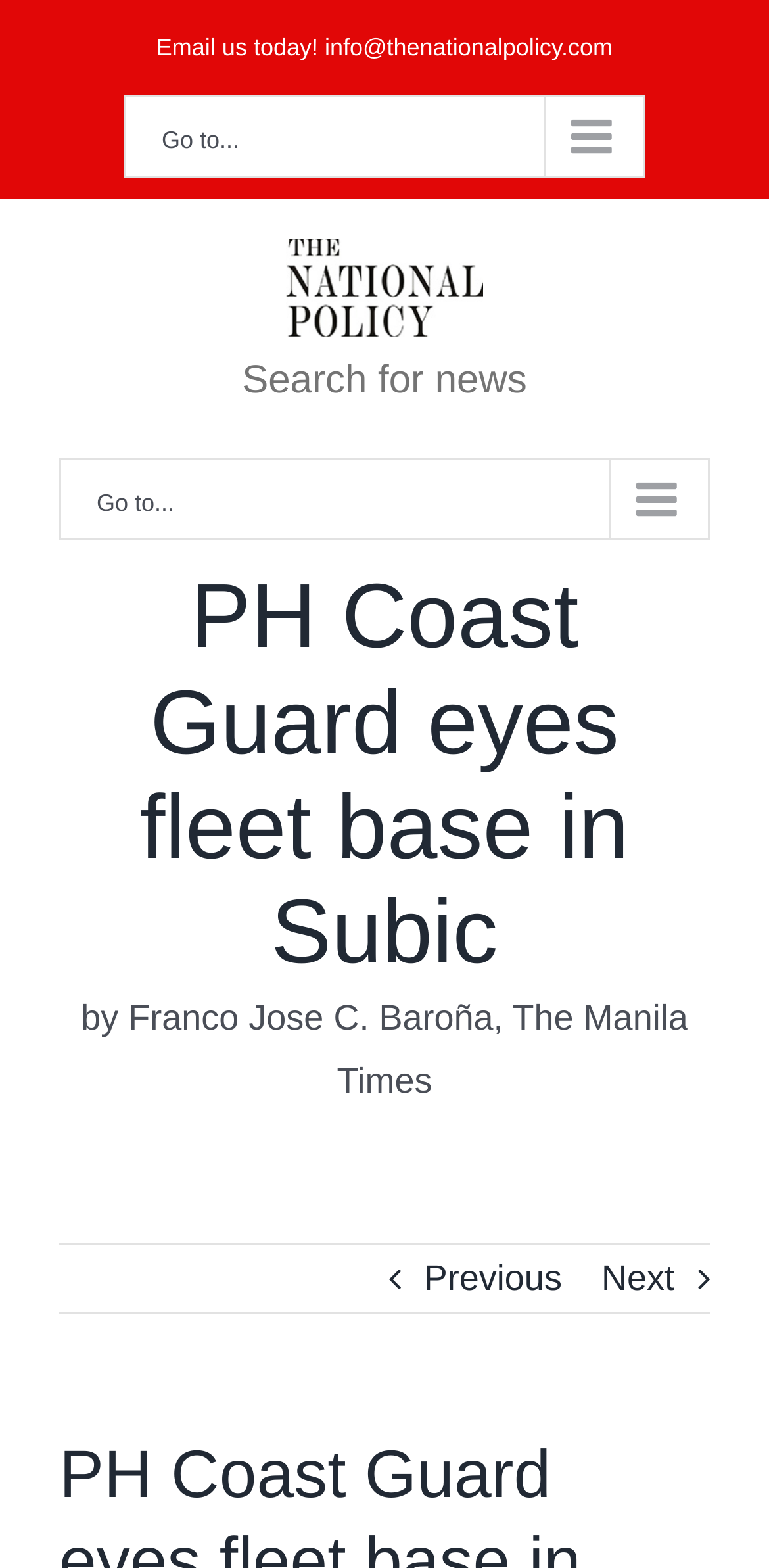What is the function of the links with the icons 'Previous' and 'Next'?
From the screenshot, supply a one-word or short-phrase answer.

To navigate to previous and next news articles